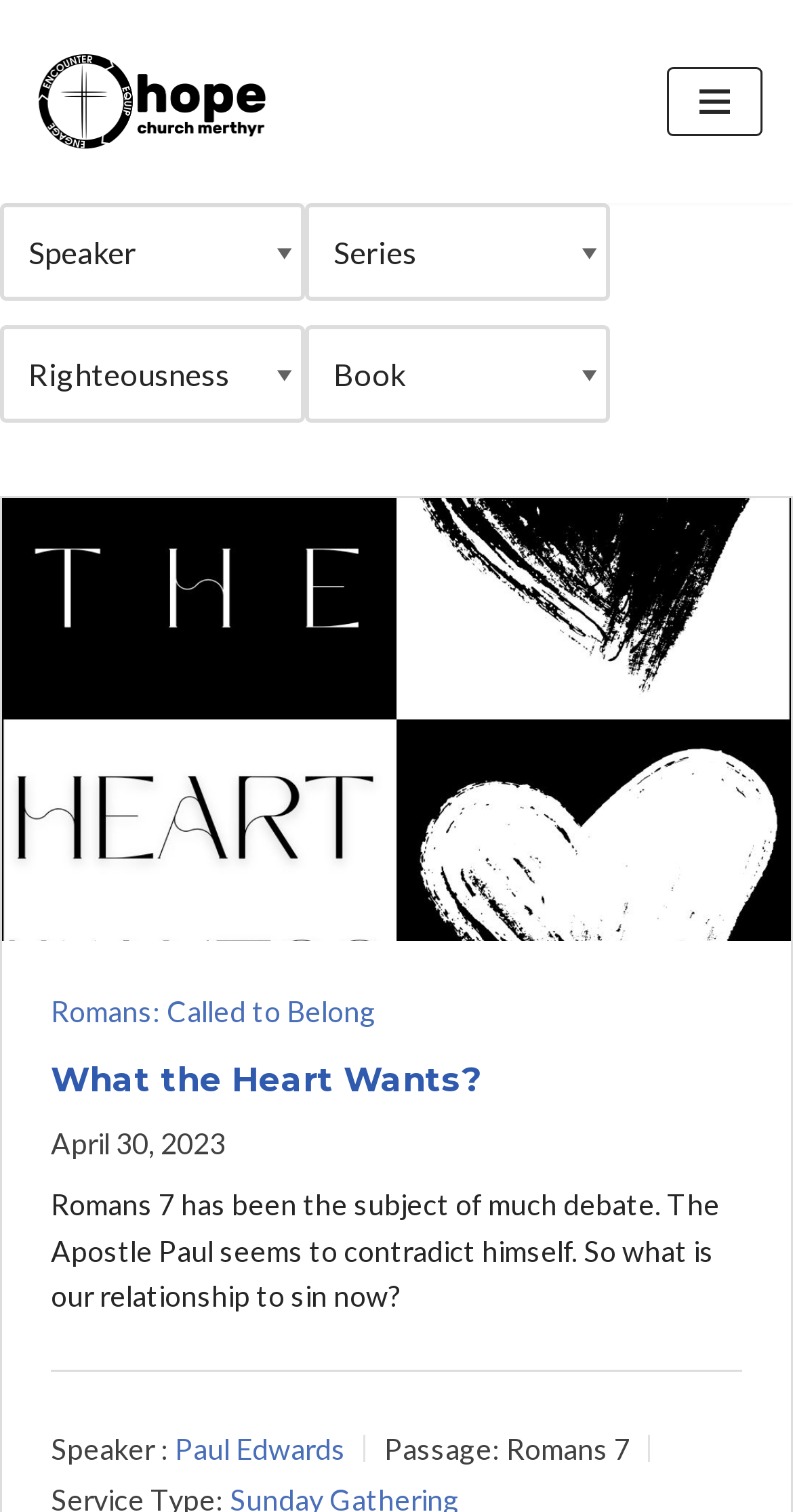Consider the image and give a detailed and elaborate answer to the question: 
What is the passage of the sermon?

I found a static text element with the text 'Romans 7' which is preceded by the text 'Passage:' and is likely the passage of the sermon.